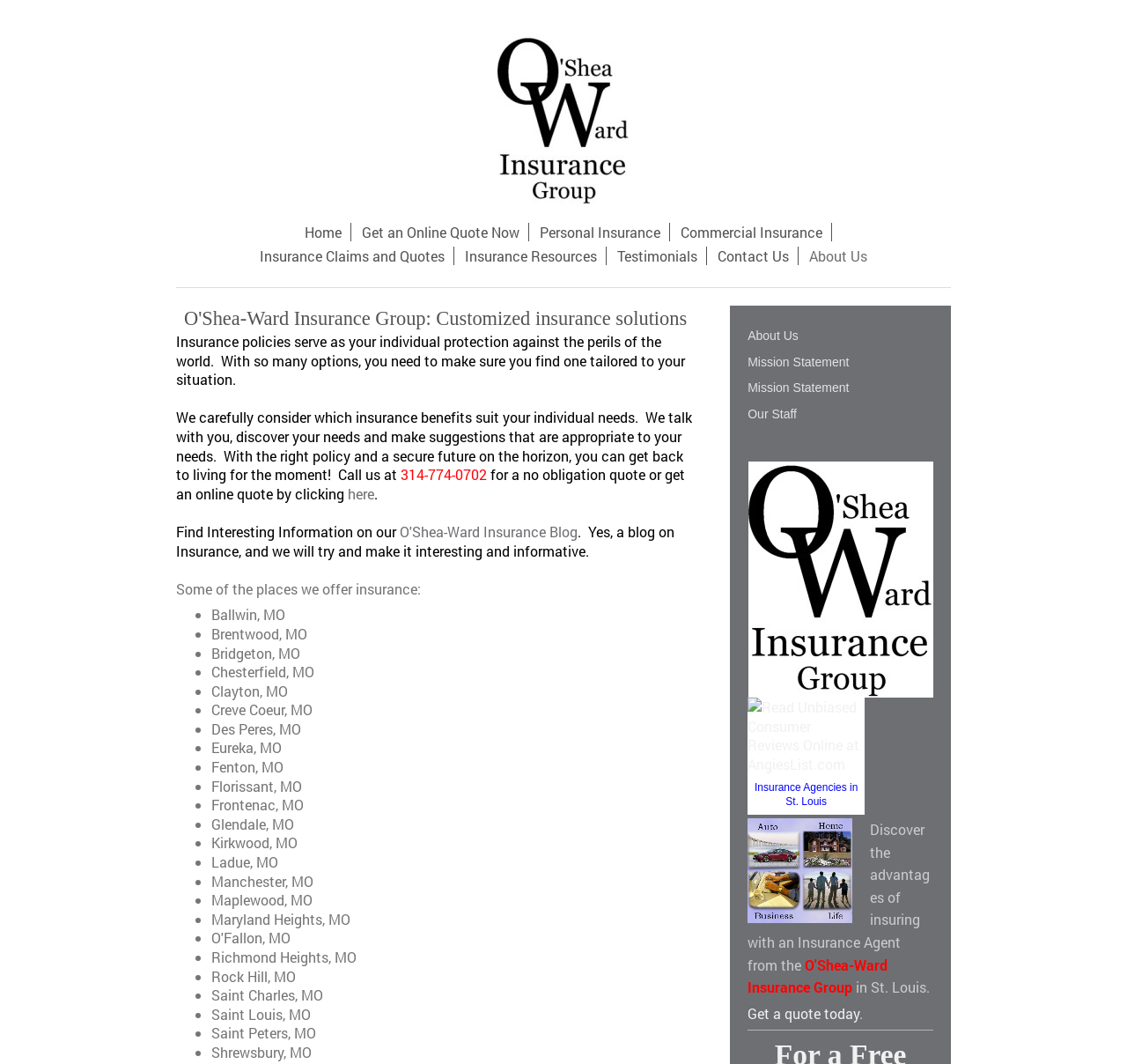Show me the bounding box coordinates of the clickable region to achieve the task as per the instruction: "Click on 'Get an Online Quote Now'".

[0.313, 0.209, 0.469, 0.227]